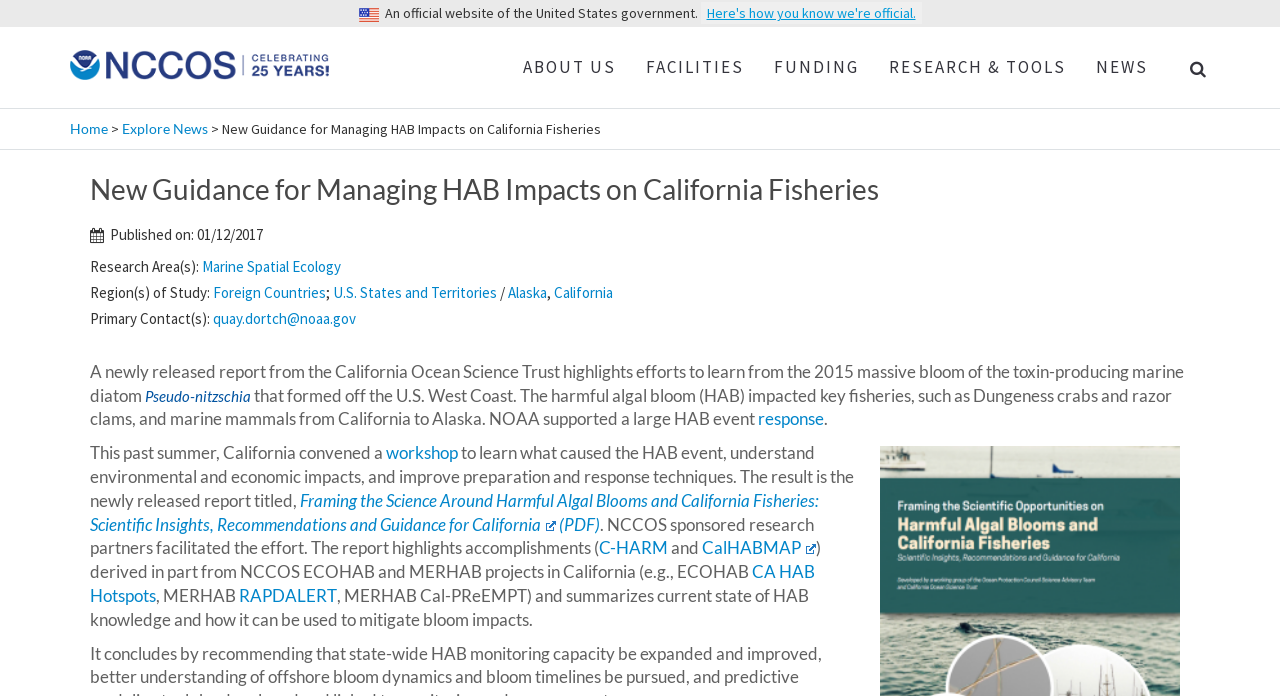Please identify the coordinates of the bounding box that should be clicked to fulfill this instruction: "Contact quay.dortch@noaa.gov".

[0.166, 0.445, 0.278, 0.472]